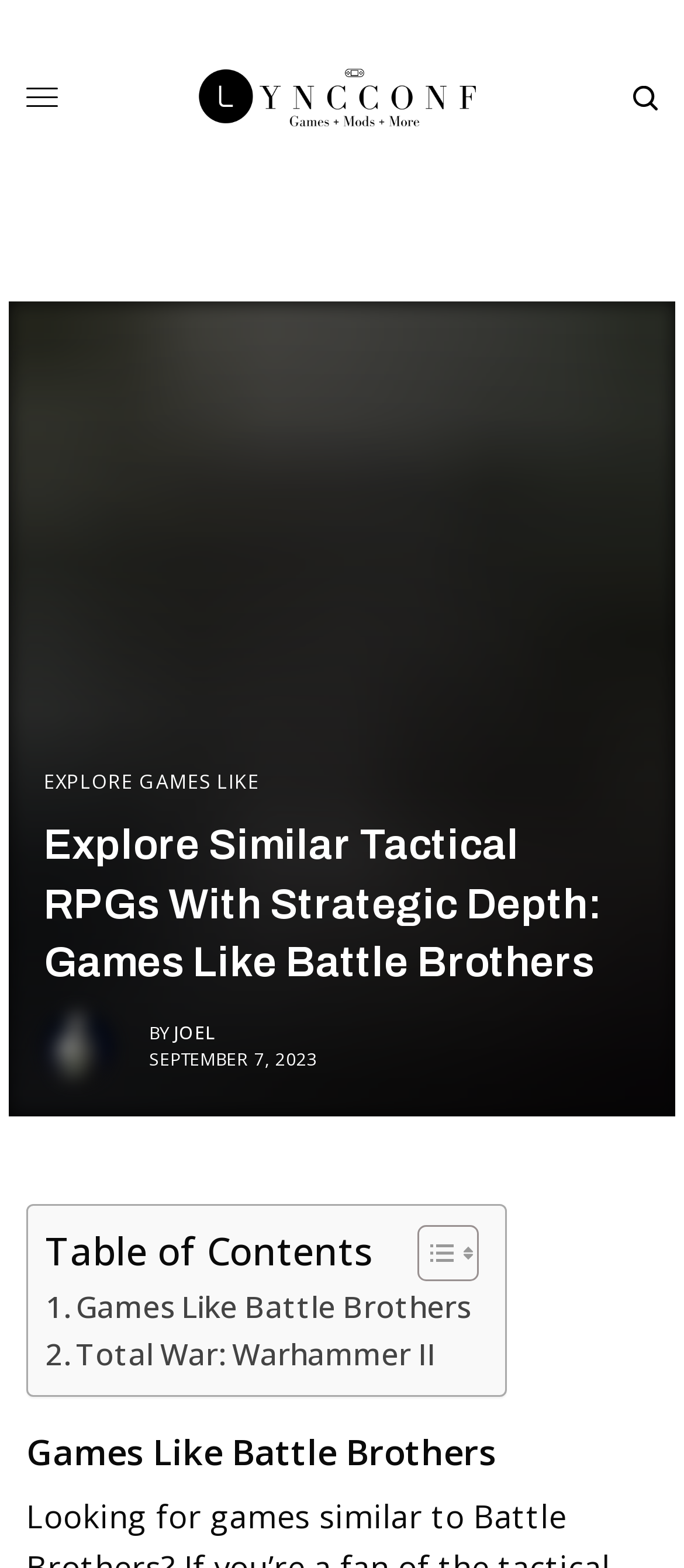Construct a comprehensive caption that outlines the webpage's structure and content.

This webpage is about exploring similar tactical RPGs with strategic depth, specifically games like Battle Brothers. At the top left, there is a link to "LyncConf" accompanied by an image with the same name. On the top right, there is a small image. 

Below the top section, there is a large header that spans almost the entire width of the page, which reads "Explore Similar Tactical RPGs With Strategic Depth: Games Like Battle Brothers". Below this header, there is a section with the author's name "JOEL" and the date "SEPTEMBER 7, 2023". 

To the left of this section, there is a large image related to "games like battle brothers". Below this image, there is a table of contents section with a heading and a toggle button. The table of contents has several links, including "Games Like Battle Brothers" and "Total War: Warhammer II". 

At the very bottom of the page, there is a heading that reads "Games Like Battle Brothers", which seems to be a title for the main content of the page.